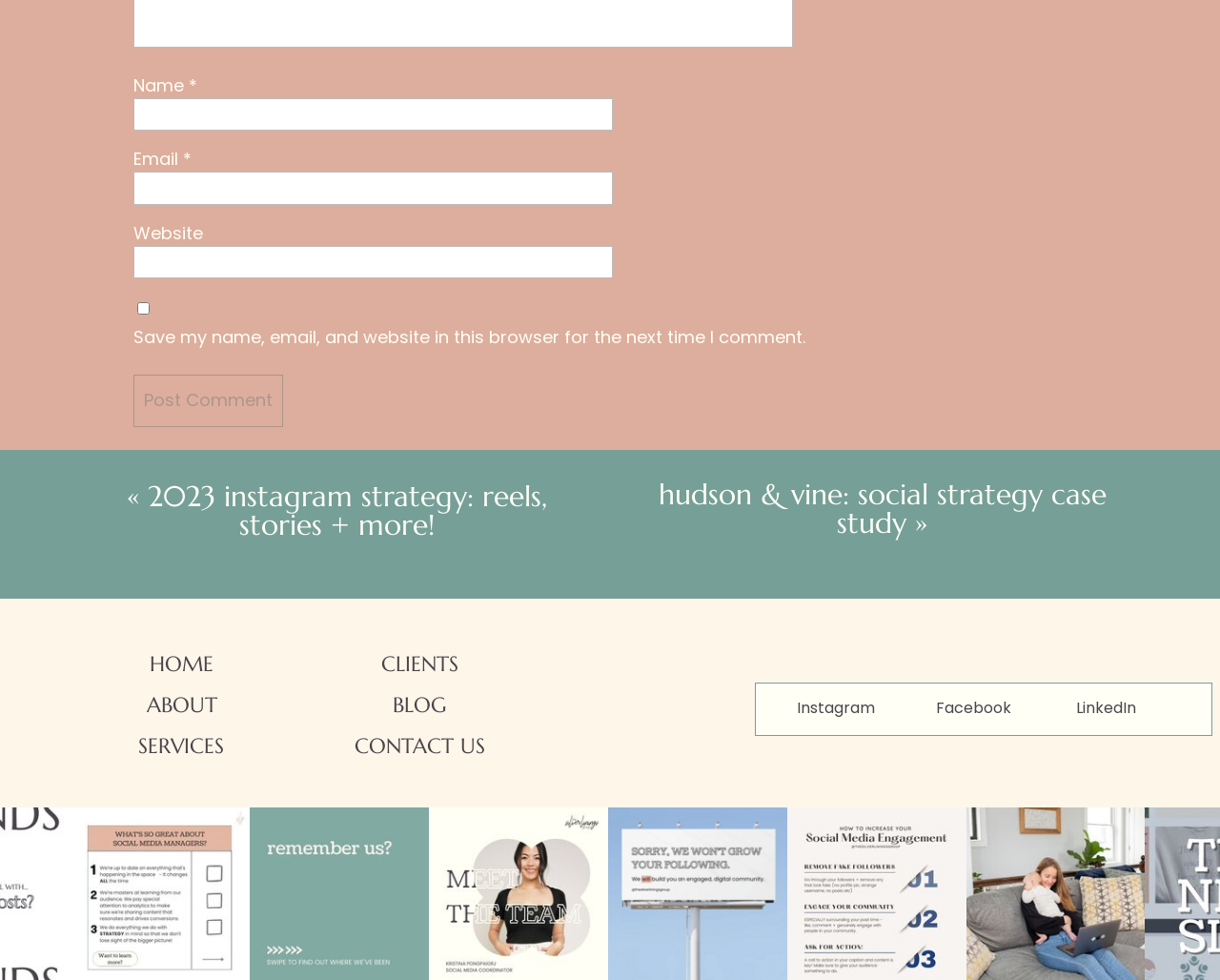Please specify the bounding box coordinates of the clickable region necessary for completing the following instruction: "Enter your name". The coordinates must consist of four float numbers between 0 and 1, i.e., [left, top, right, bottom].

[0.109, 0.1, 0.502, 0.134]